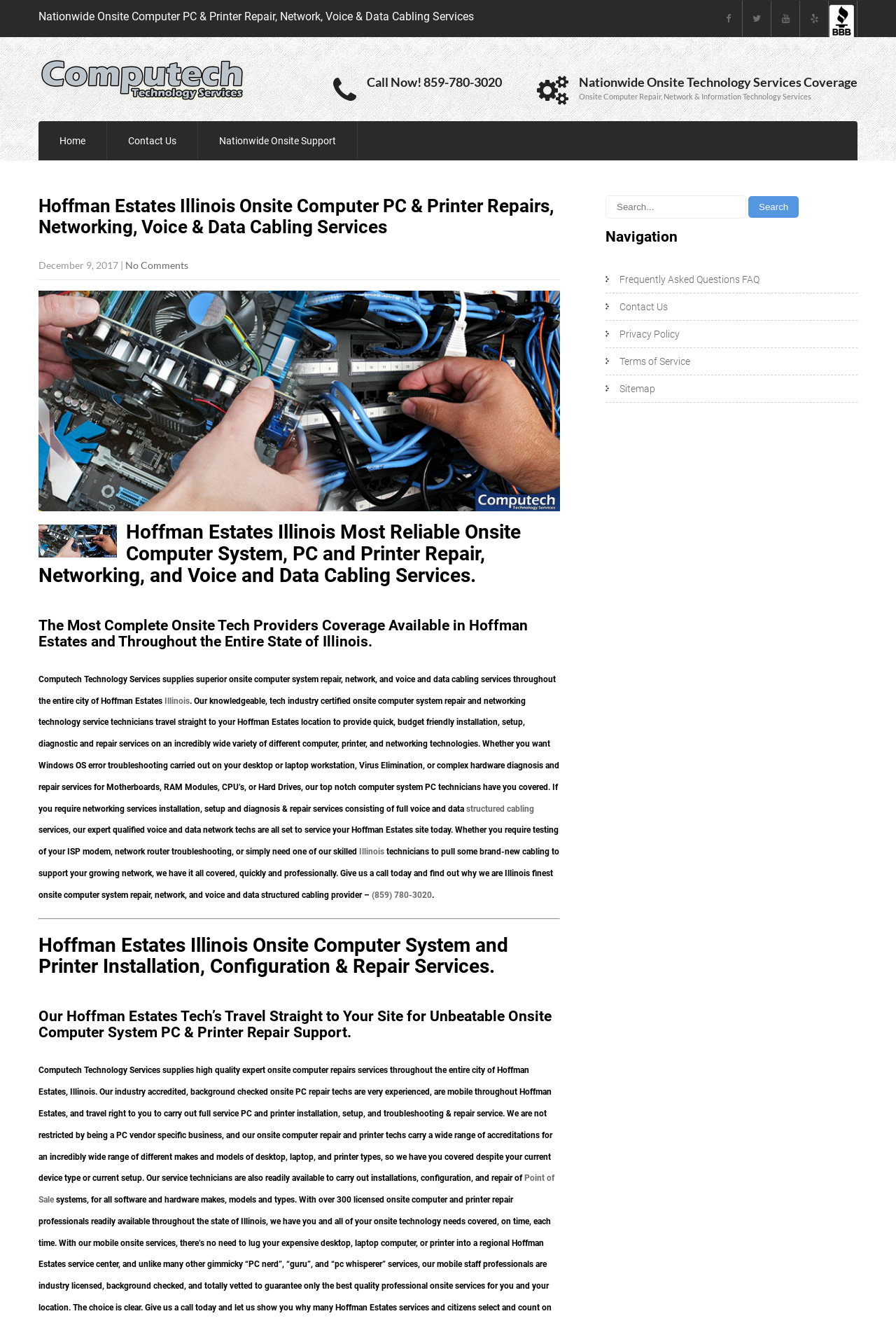Specify the bounding box coordinates of the element's area that should be clicked to execute the given instruction: "Apply for the job". The coordinates should be four float numbers between 0 and 1, i.e., [left, top, right, bottom].

None